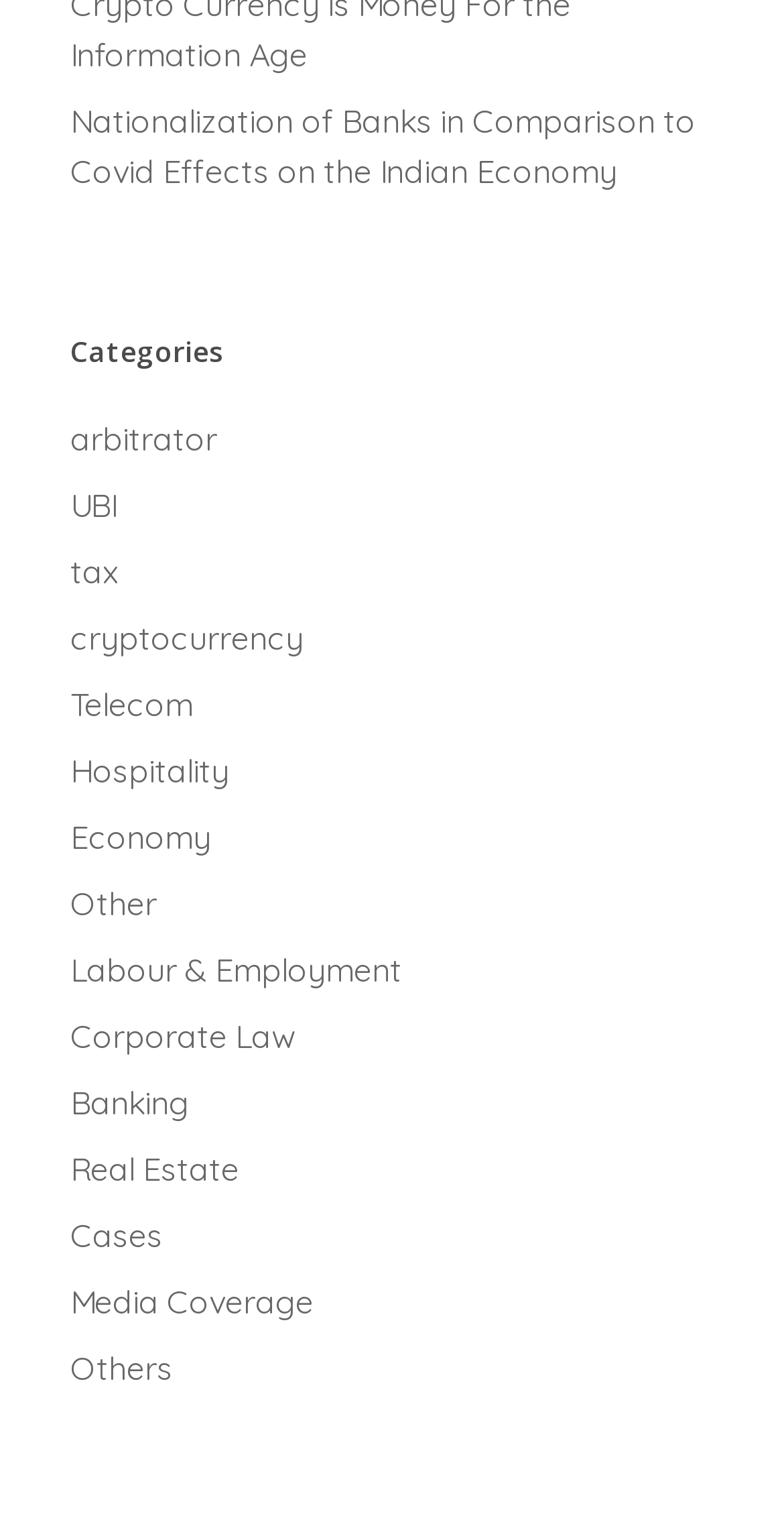Please provide the bounding box coordinate of the region that matches the element description: To learn more see TOS.. Coordinates should be in the format (top-left x, top-left y, bottom-right x, bottom-right y) and all values should be between 0 and 1.

None